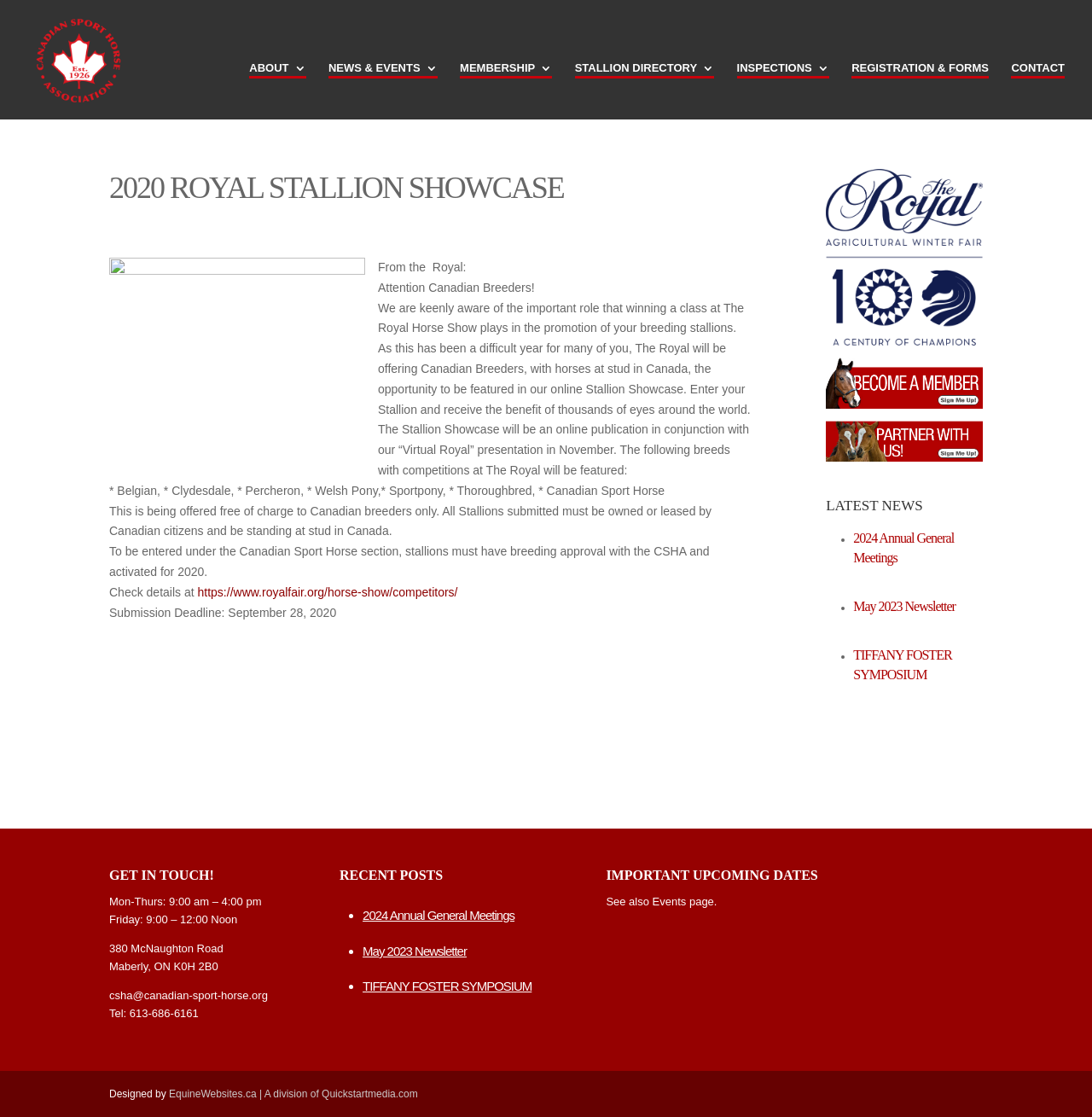Locate the bounding box coordinates of the element that should be clicked to fulfill the instruction: "Check the details of the Royal Horse Show".

[0.181, 0.524, 0.419, 0.536]